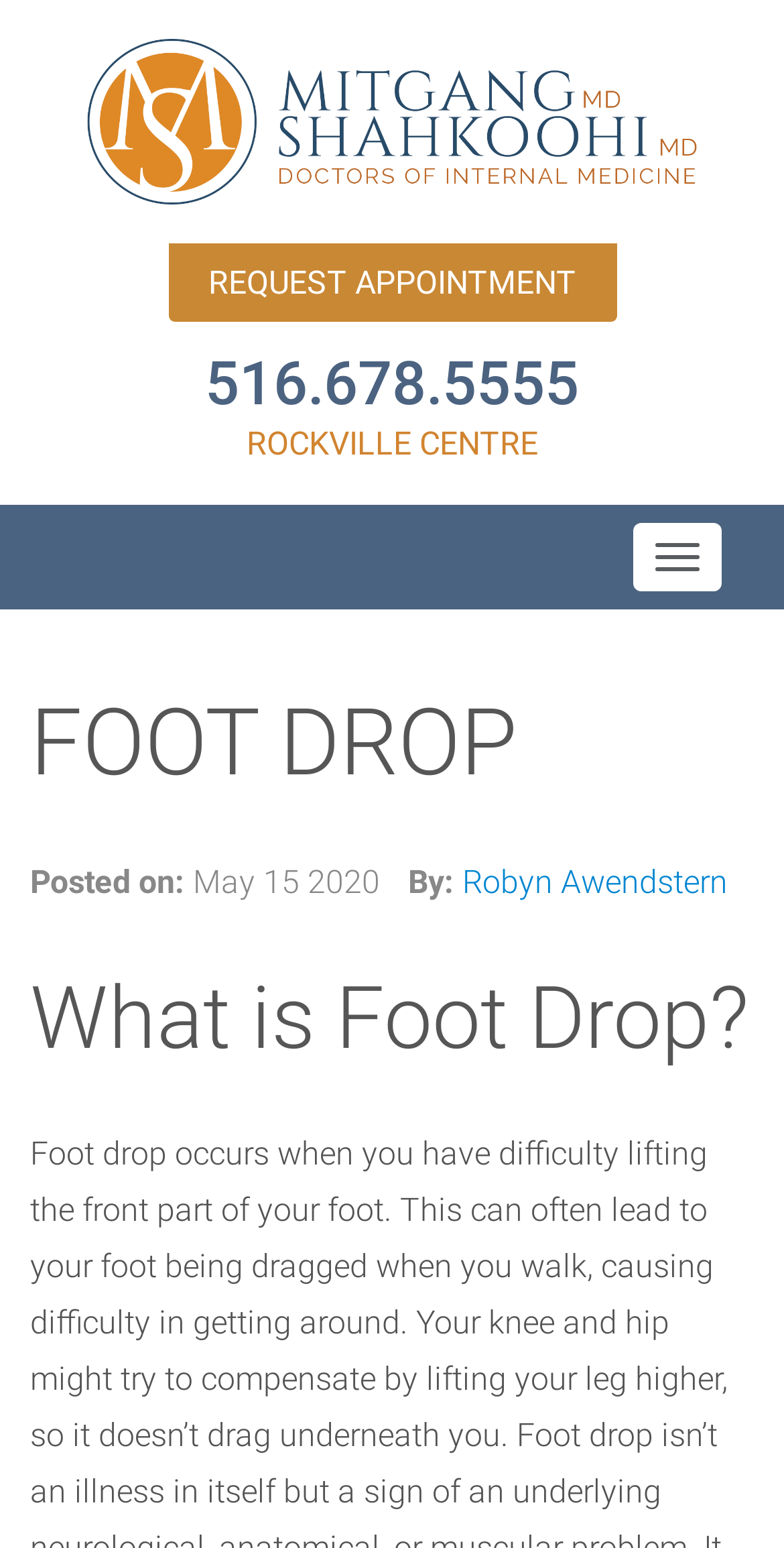What is the phone number on the webpage?
Based on the visual, give a brief answer using one word or a short phrase.

516.678.5555